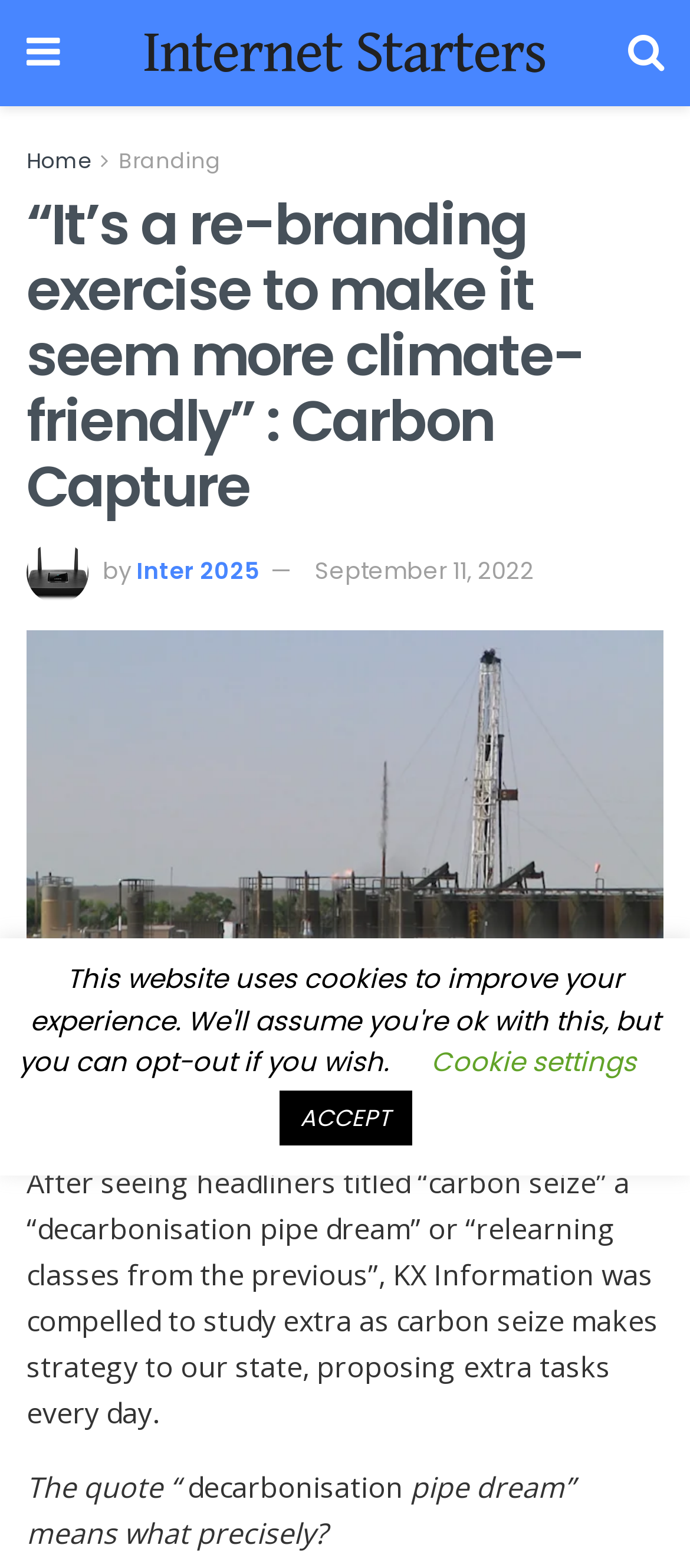Determine the primary headline of the webpage.

“It’s a re-branding exercise to make it seem more climate-friendly” : Carbon Capture